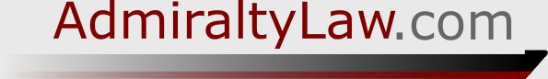Formulate a detailed description of the image content.

The image features the logo of "AdmiraltyLaw.com," presented in a sleek and professional design. The text "AdmiraltyLaw" is prominently displayed in a bold, deep red font, with the "com" in a smaller, gray font that emphasizes the website's domain. Below the text, there is a stylized graphic element that resembles the silhouette of a ship's hull, transitioning from black to a lighter gray, suggesting a maritime theme. This logo effectively captures the essence of admiralty and maritime law, serving as a recognizable brand identity for legal services related to shipping and maritime issues. The overall aesthetic is modern and clean, appealing to professionals in the maritime law sector.